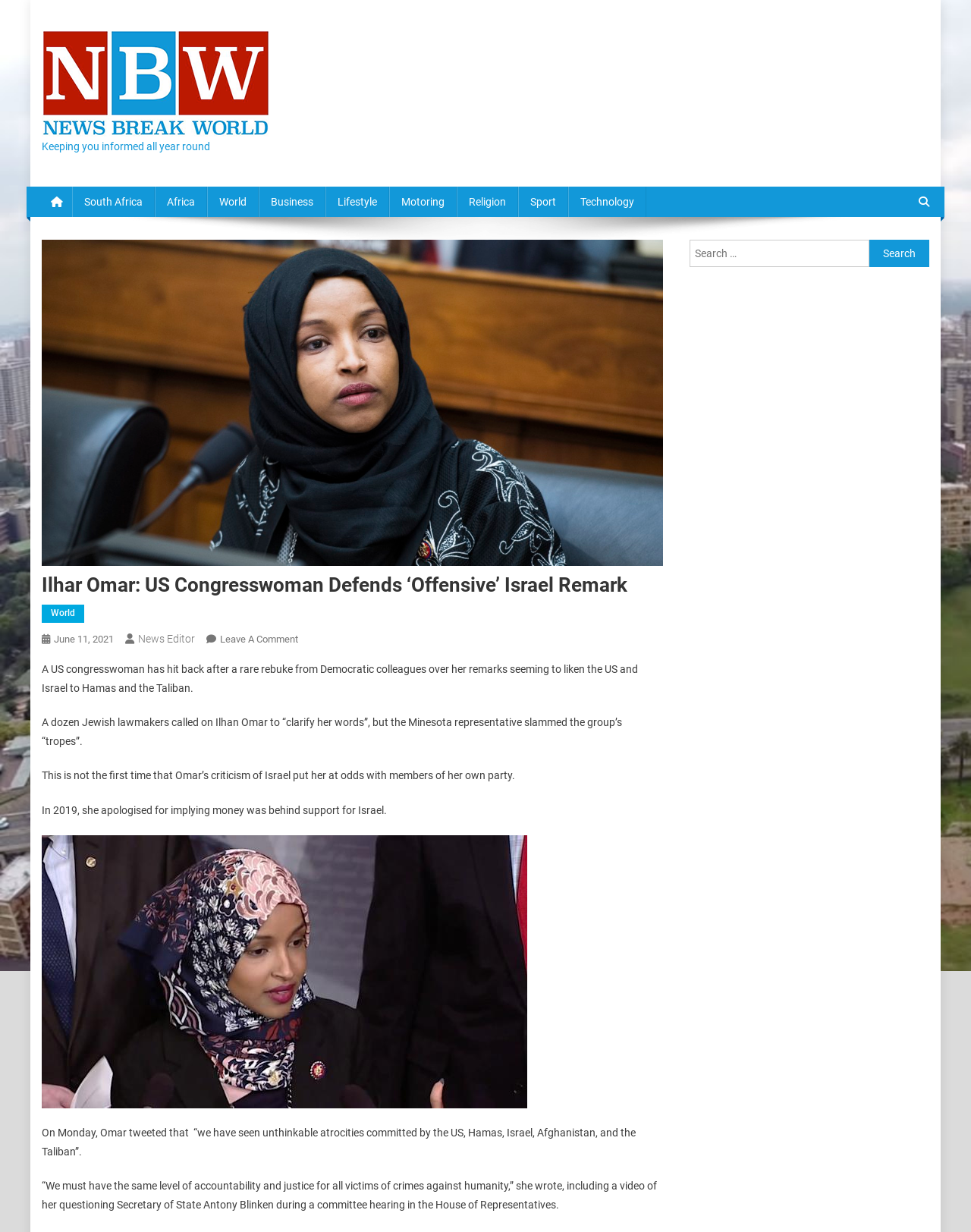Locate the UI element that matches the description parent_node: Search for: value="Search" in the webpage screenshot. Return the bounding box coordinates in the format (top-left x, top-left y, bottom-right x, bottom-right y), with values ranging from 0 to 1.

[0.895, 0.195, 0.957, 0.217]